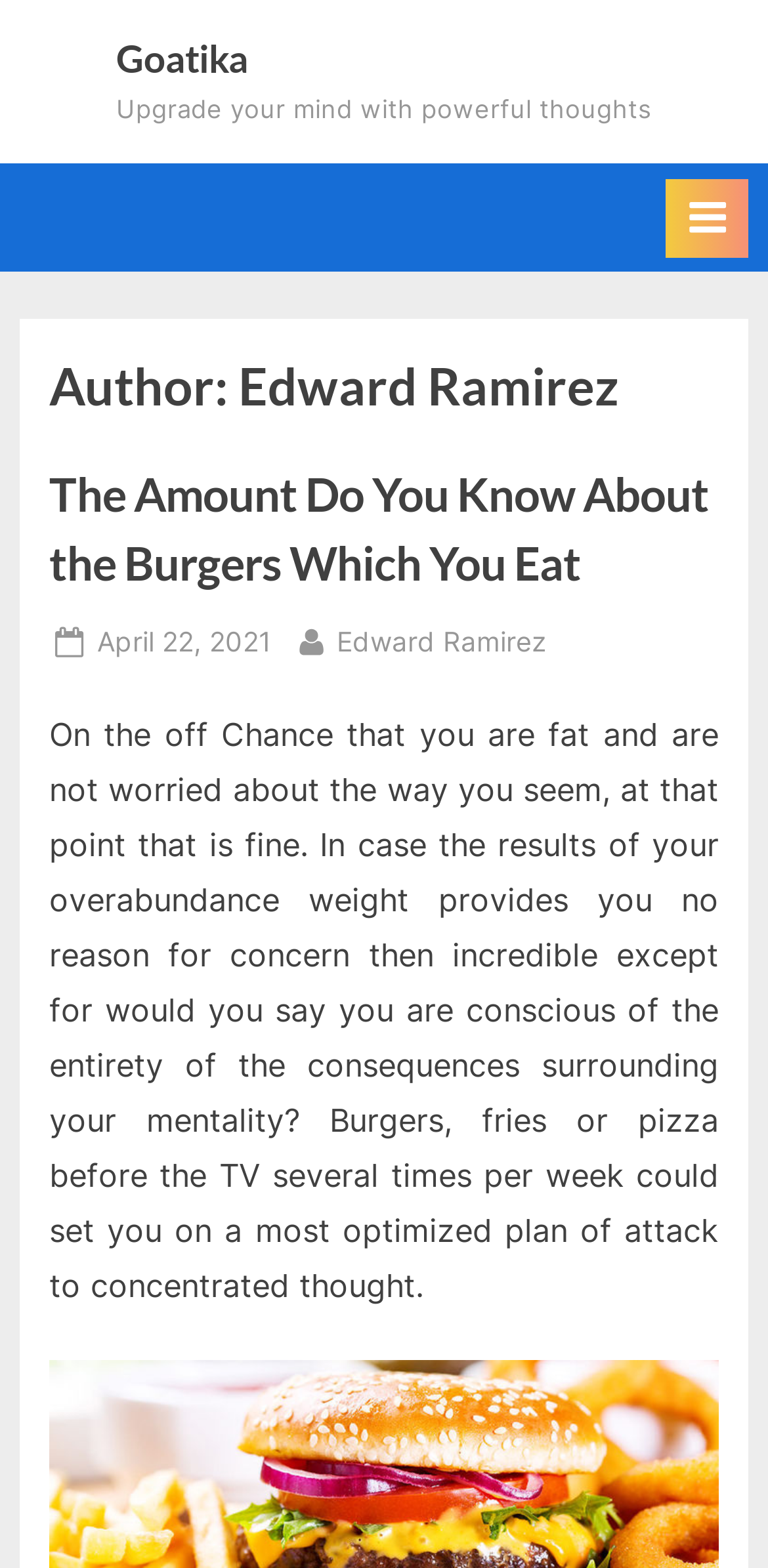Offer a comprehensive description of the webpage’s content and structure.

The webpage is about Edward Ramirez, with a focus on an article titled "The Amount Do You Know About the Burgers Which You Eat". At the top left, there is a link to "Goatika". Below it, a motivational quote "Upgrade your mind with powerful thoughts" is displayed. 

On the top right, a primary navigation menu is located, which can be expanded by clicking a button. 

Below the navigation menu, an author header section is displayed, indicating that the author of the article is Edward Ramirez. Within this section, the article title "The Amount Do You Know About the Burgers Which You Eat" is shown, along with a link to the article. The article's posting date, "April 22, 2021", is displayed next to the article title, along with the author's name, "Edward Ramirez". 

The main content of the article is a long paragraph of text, which discusses the consequences of overeating and the importance of being mindful of one's mentality. The text is positioned below the article title and author information.